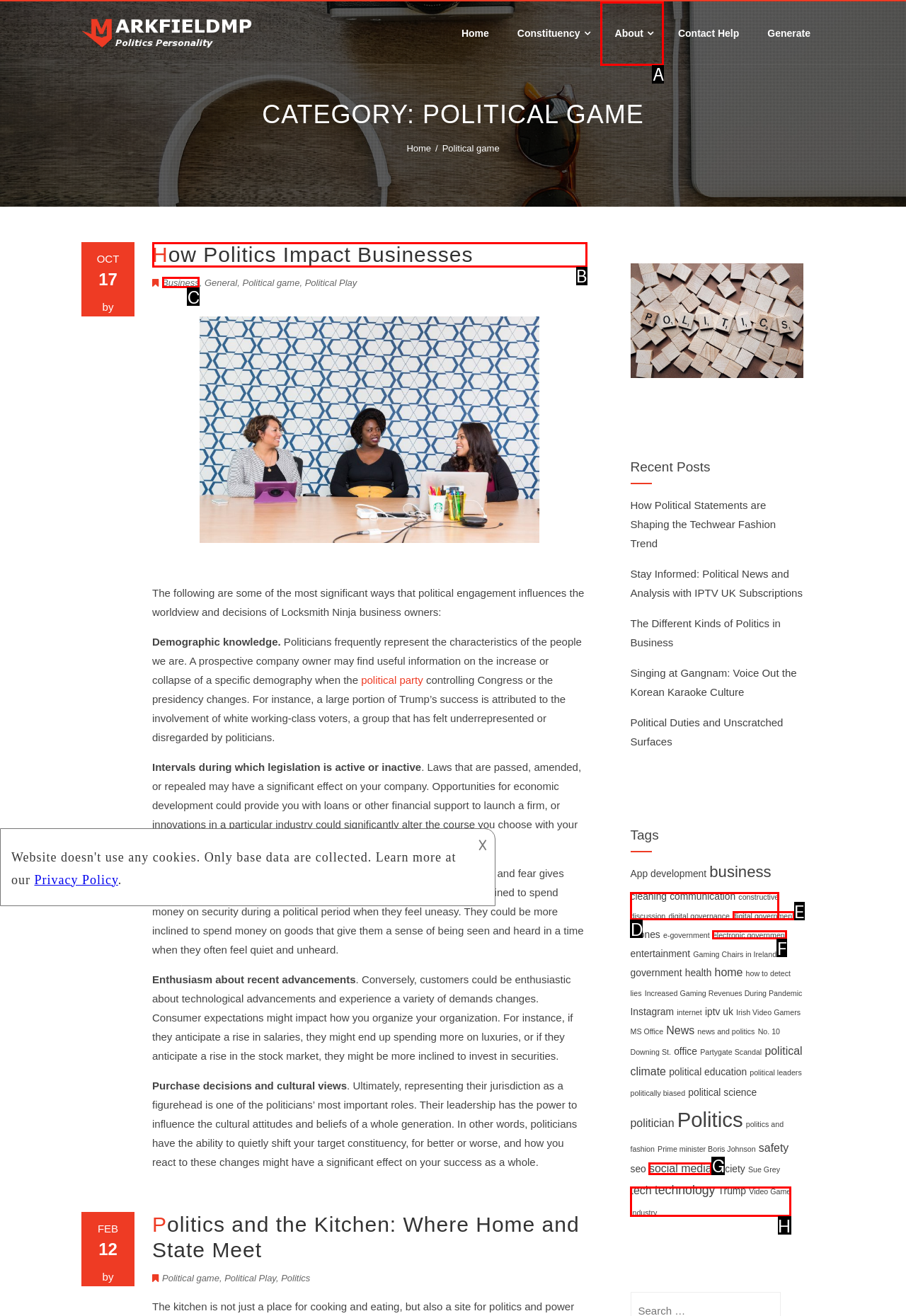Point out the correct UI element to click to carry out this instruction: Read the article 'How Politics Impact Businesses'
Answer with the letter of the chosen option from the provided choices directly.

B